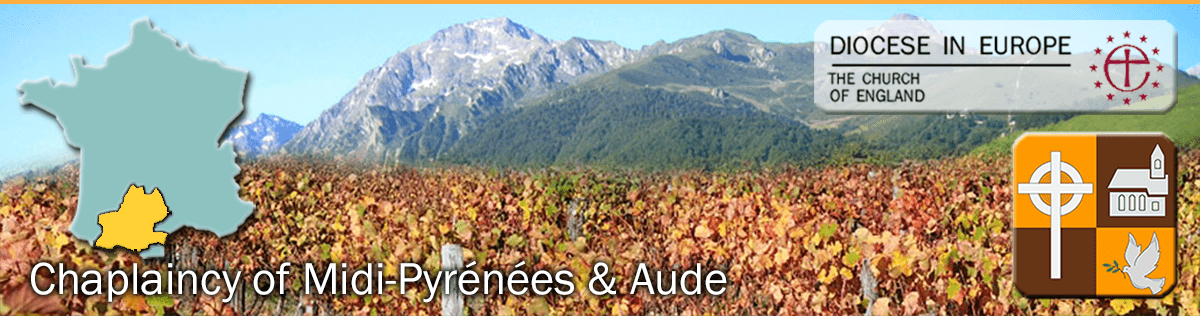What is the purpose of the icons flanking the map?
Look at the image and answer with only one word or phrase.

to underscore the Chaplaincy's mission